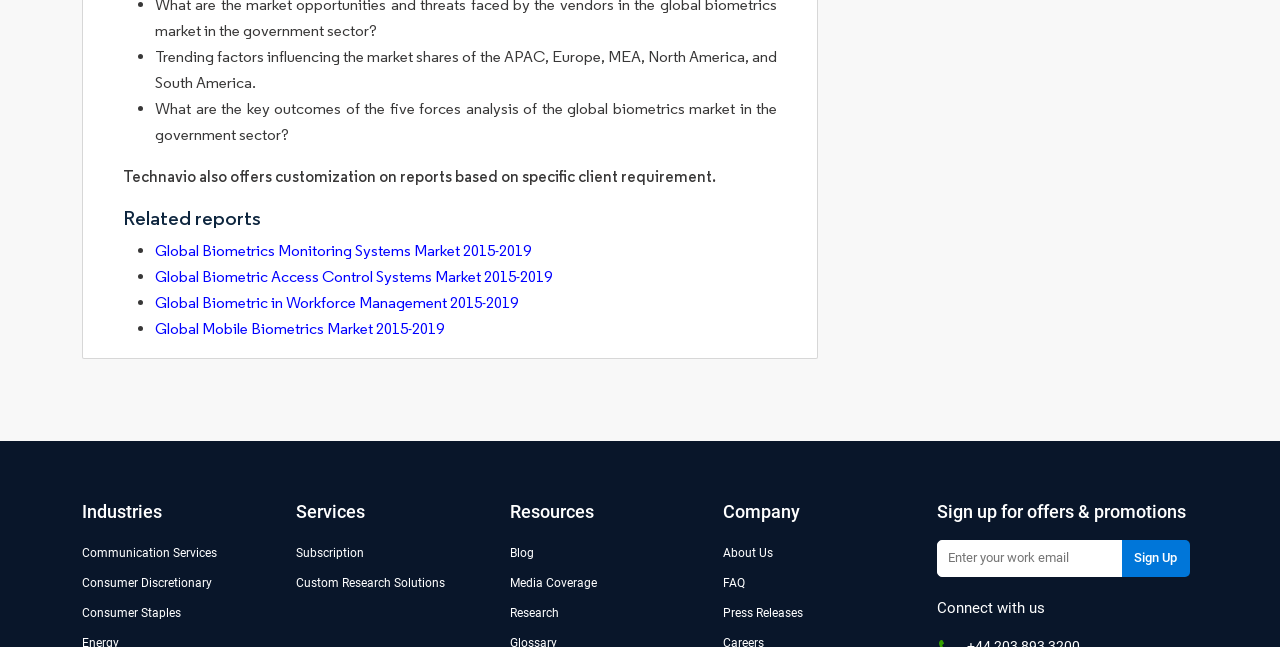What is the topic of the report?
Give a one-word or short phrase answer based on the image.

Biometrics market